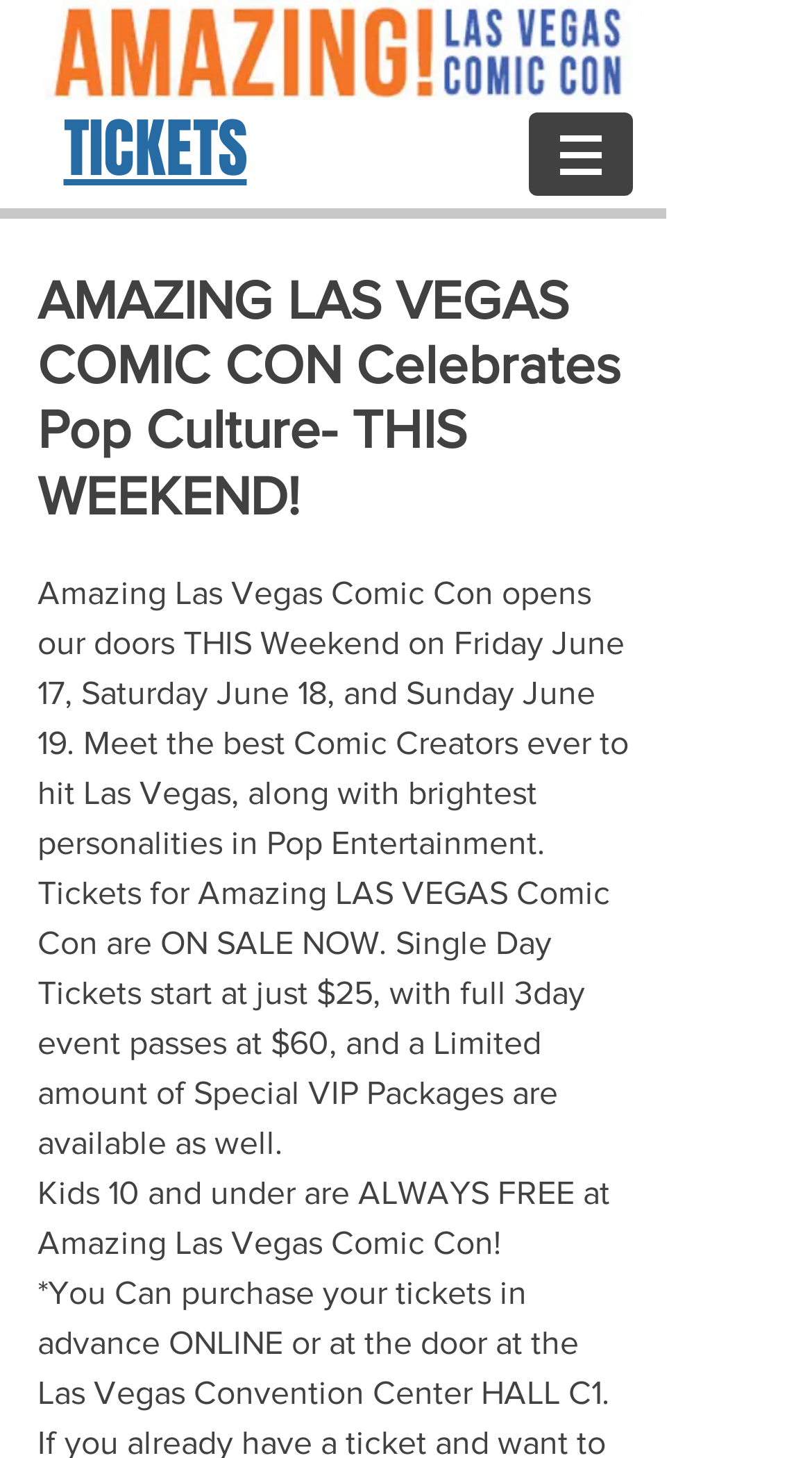Using the given description, provide the bounding box coordinates formatted as (top-left x, top-left y, bottom-right x, bottom-right y), with all values being floating point numbers between 0 and 1. Description: TICKETS

[0.078, 0.08, 0.304, 0.129]